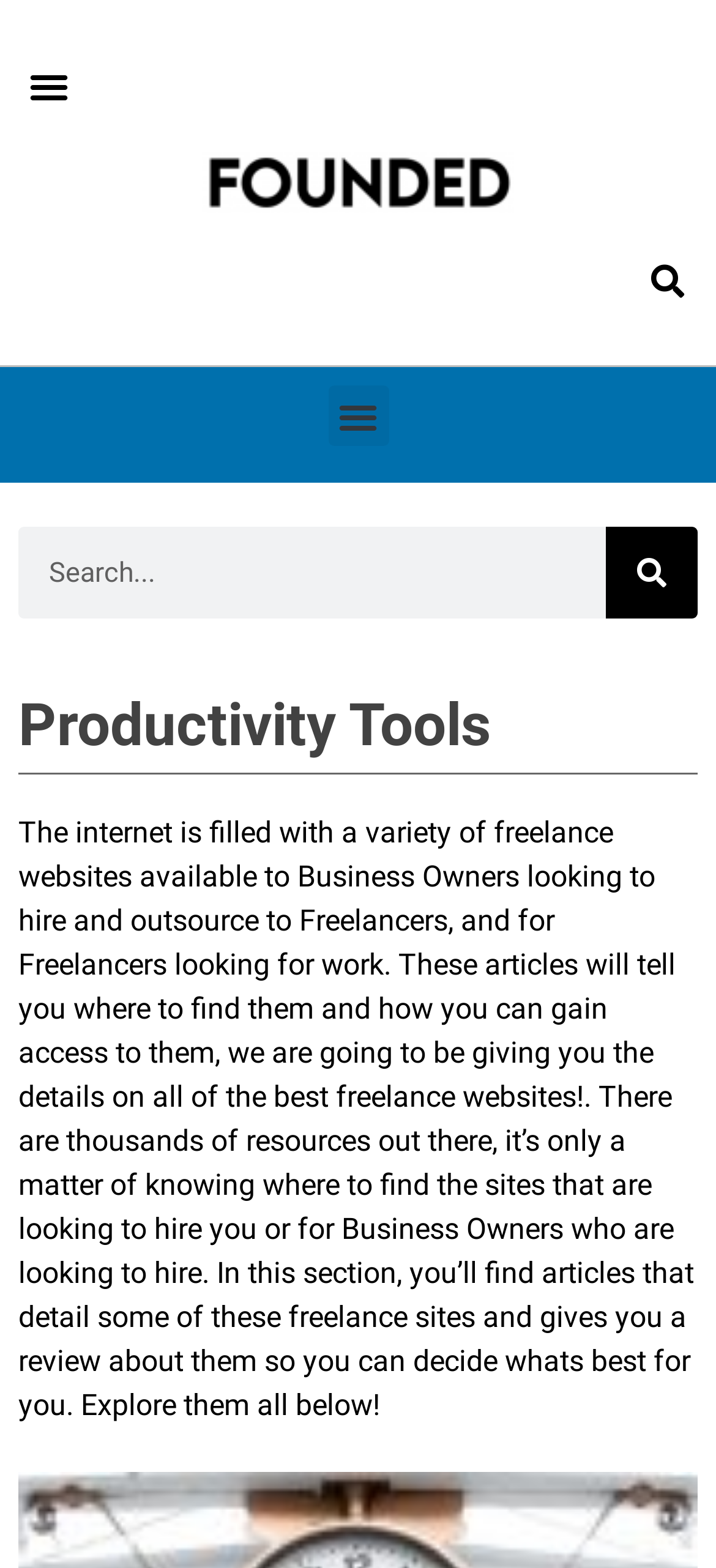Answer the following in one word or a short phrase: 
What is the main section of the webpage about?

Productivity Tools